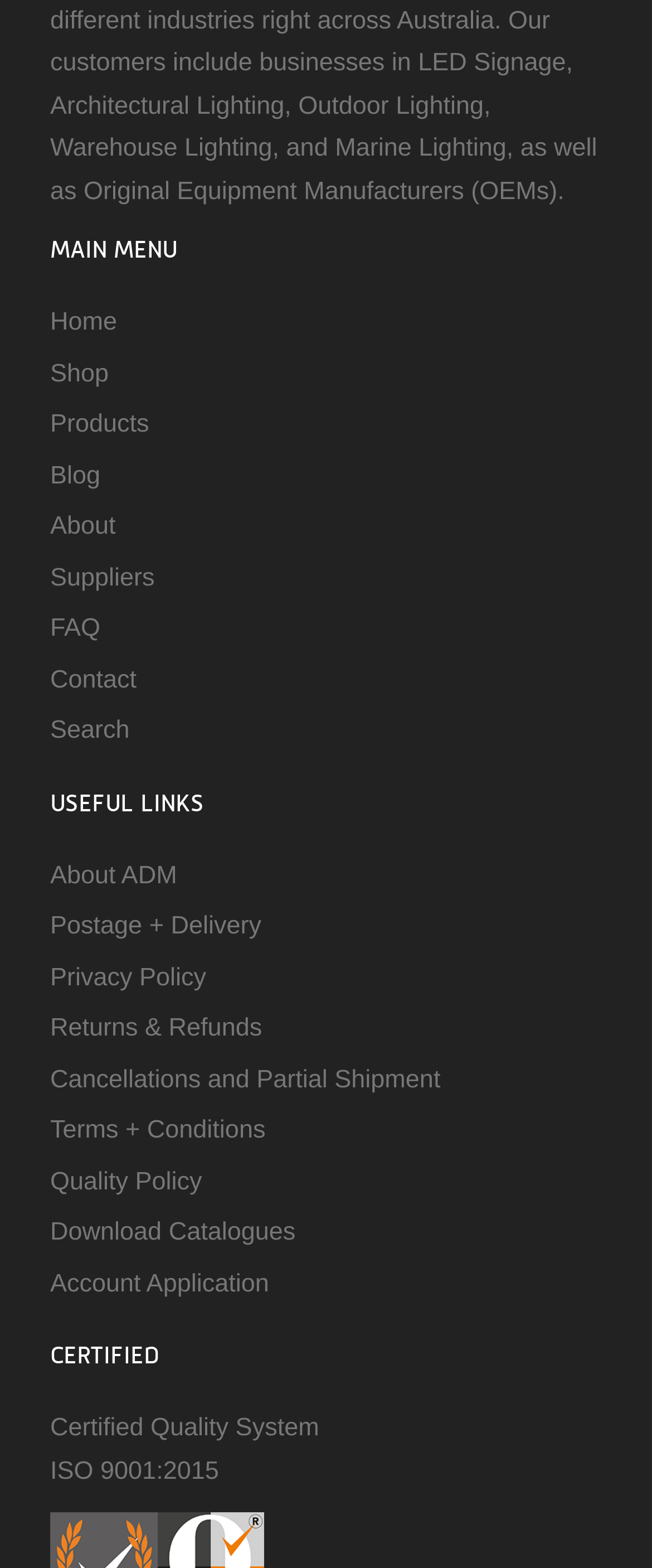Answer succinctly with a single word or phrase:
What is the main menu category?

Home, Shop, etc.